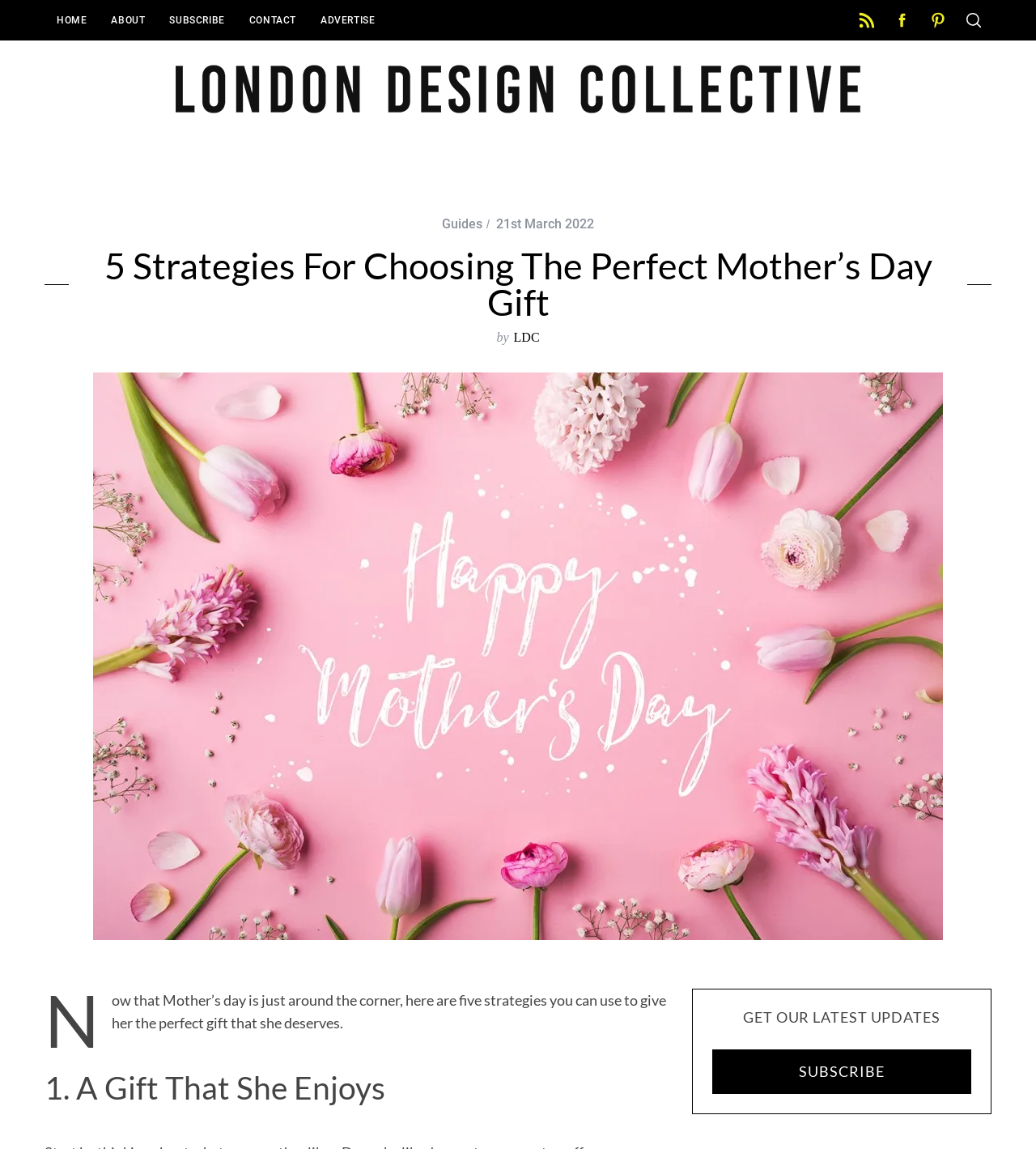Please find the top heading of the webpage and generate its text.

5 Strategies For Choosing The Perfect Mother’s Day Gift